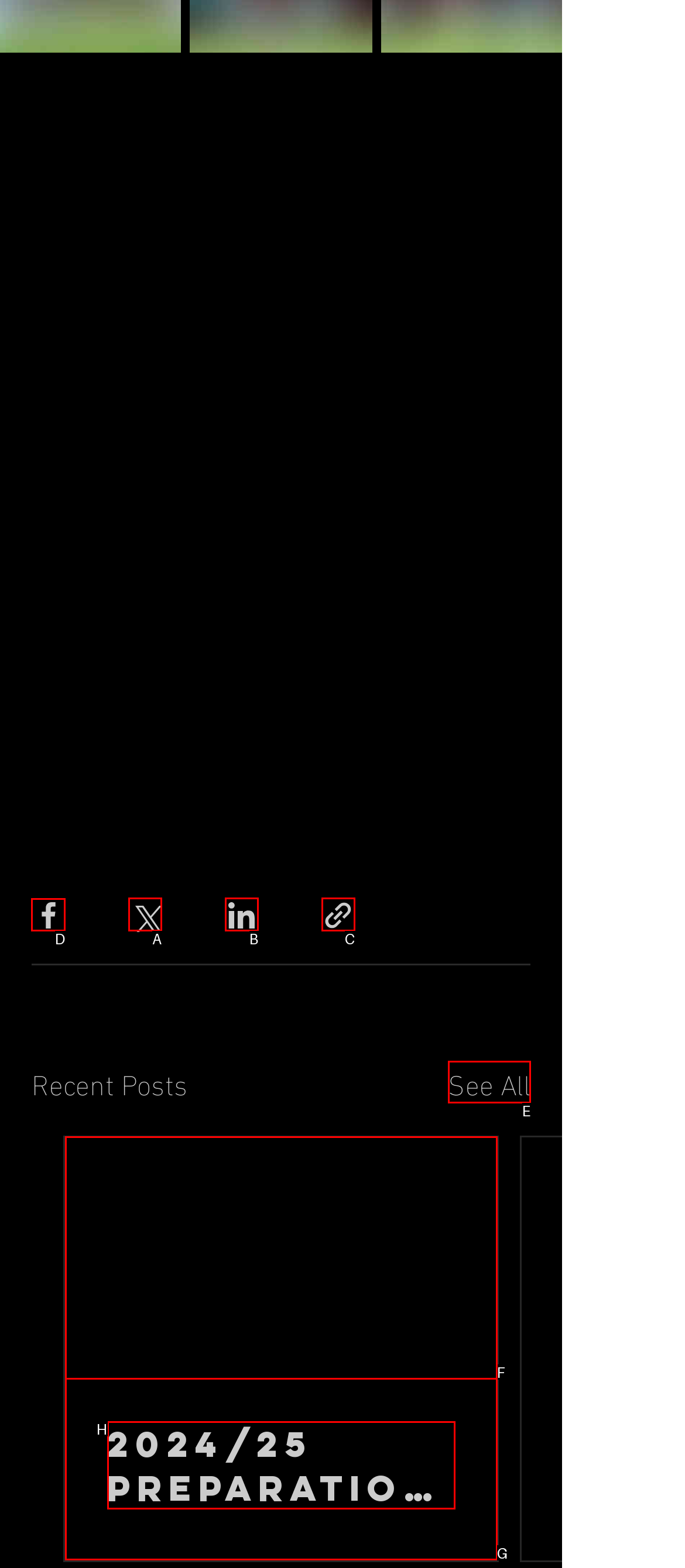Point out the specific HTML element to click to complete this task: Share via Facebook Reply with the letter of the chosen option.

D